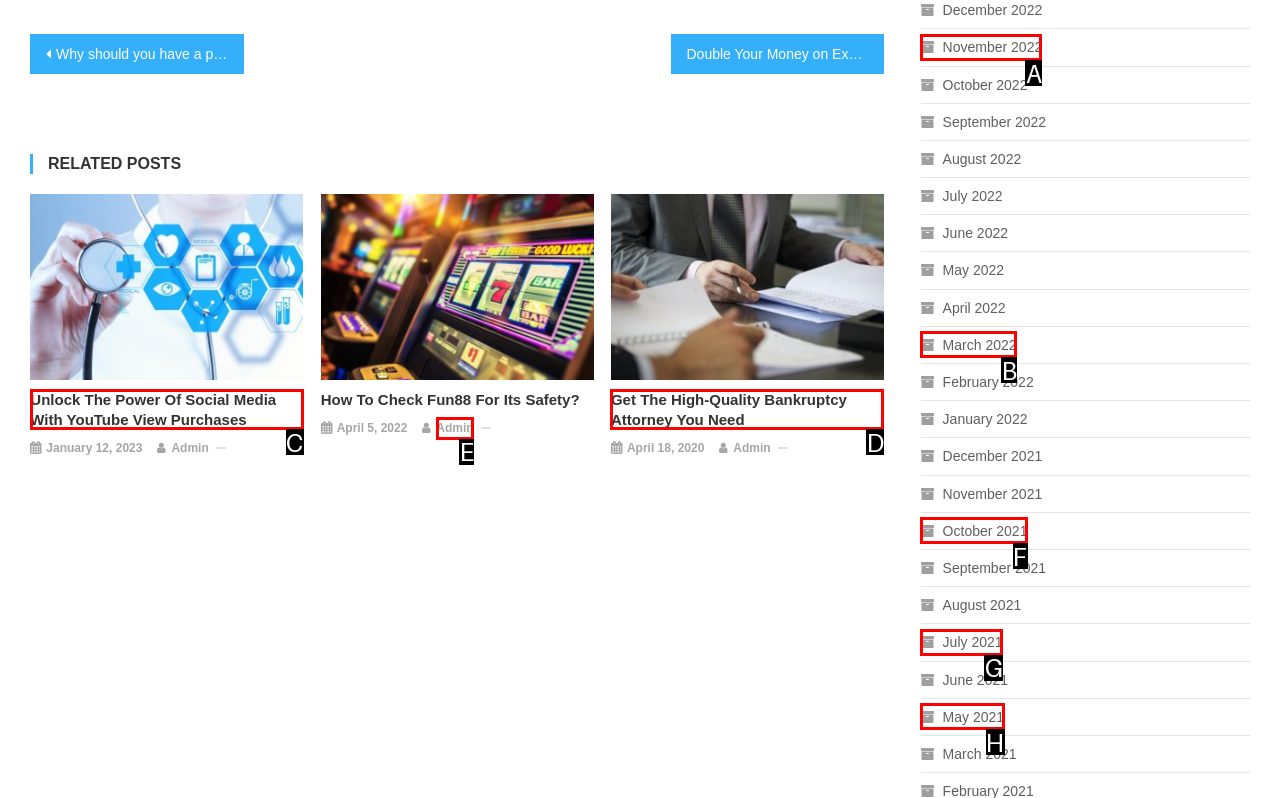Based on the task: Browse posts from November 2022, which UI element should be clicked? Answer with the letter that corresponds to the correct option from the choices given.

A